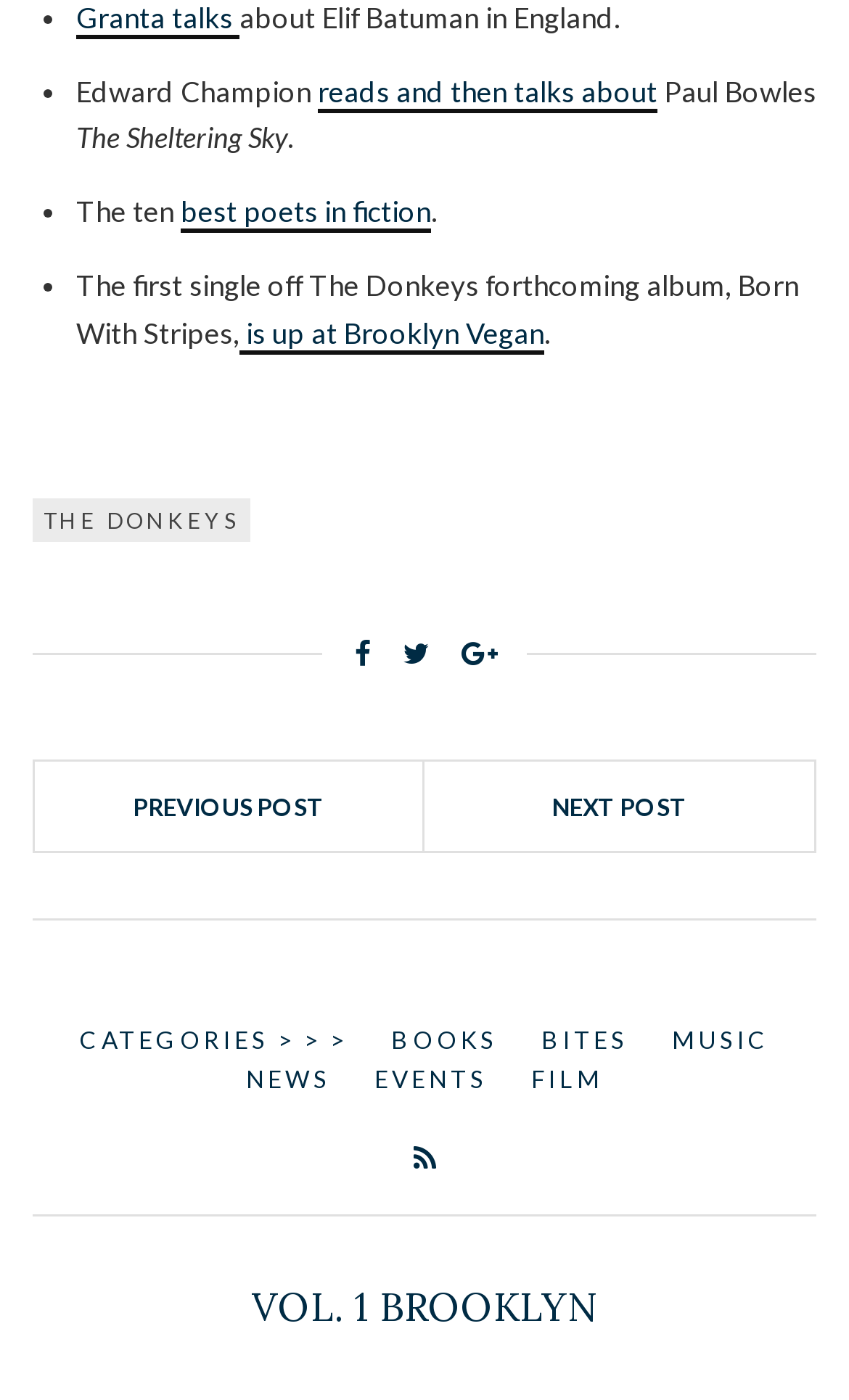Extract the bounding box coordinates of the UI element described by: "Music". The coordinates should include four float numbers ranging from 0 to 1, e.g., [left, top, right, bottom].

[0.791, 0.73, 0.906, 0.757]